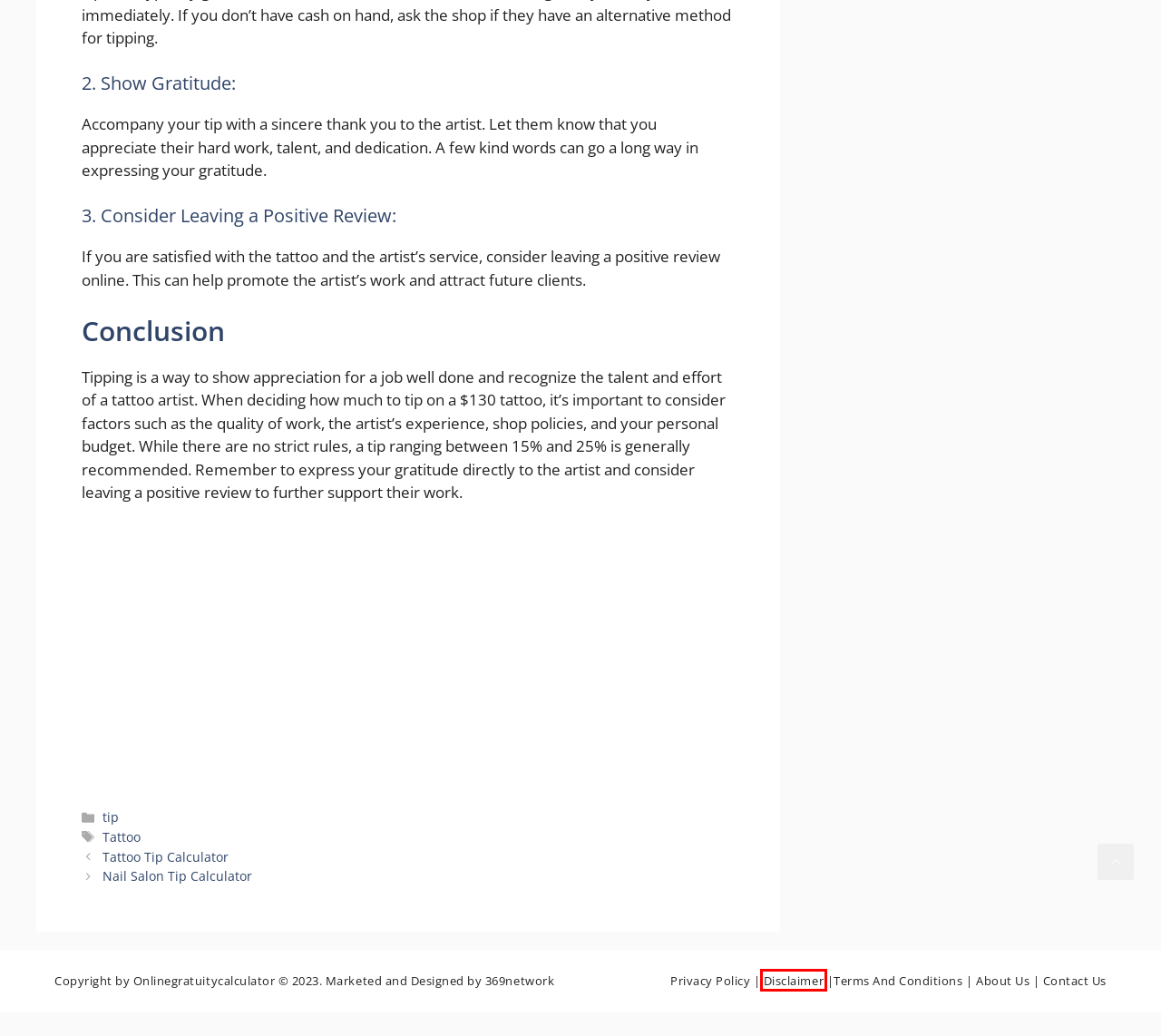A screenshot of a webpage is given, featuring a red bounding box around a UI element. Please choose the webpage description that best aligns with the new webpage after clicking the element in the bounding box. These are the descriptions:
A. Onlinegratuitycalculator - OG Calculator
B. Privacy Policy
C. University - OG Calculator
D. Plotting Your Path: Navigating Land Loan Options
E. Disclaimer
F. Charting Your Career: How To Become A Medical Assistant
G. Tattoo - OG Calculator
H. Nail Salon Tip Calculator: A Handy Tool For Nail Enthusiasts

E